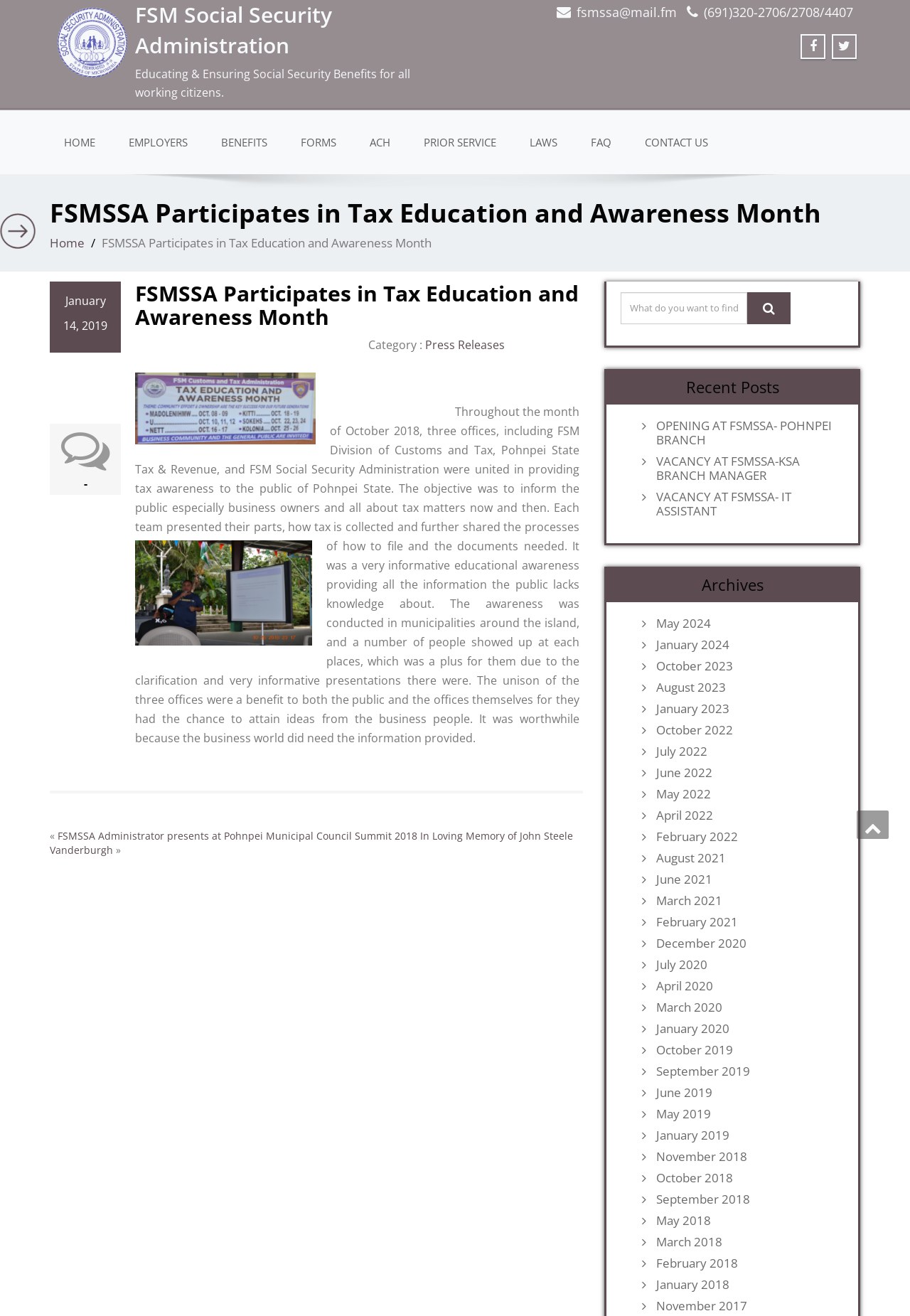Could you specify the bounding box coordinates for the clickable section to complete the following instruction: "Click the HOME link"?

[0.055, 0.097, 0.12, 0.119]